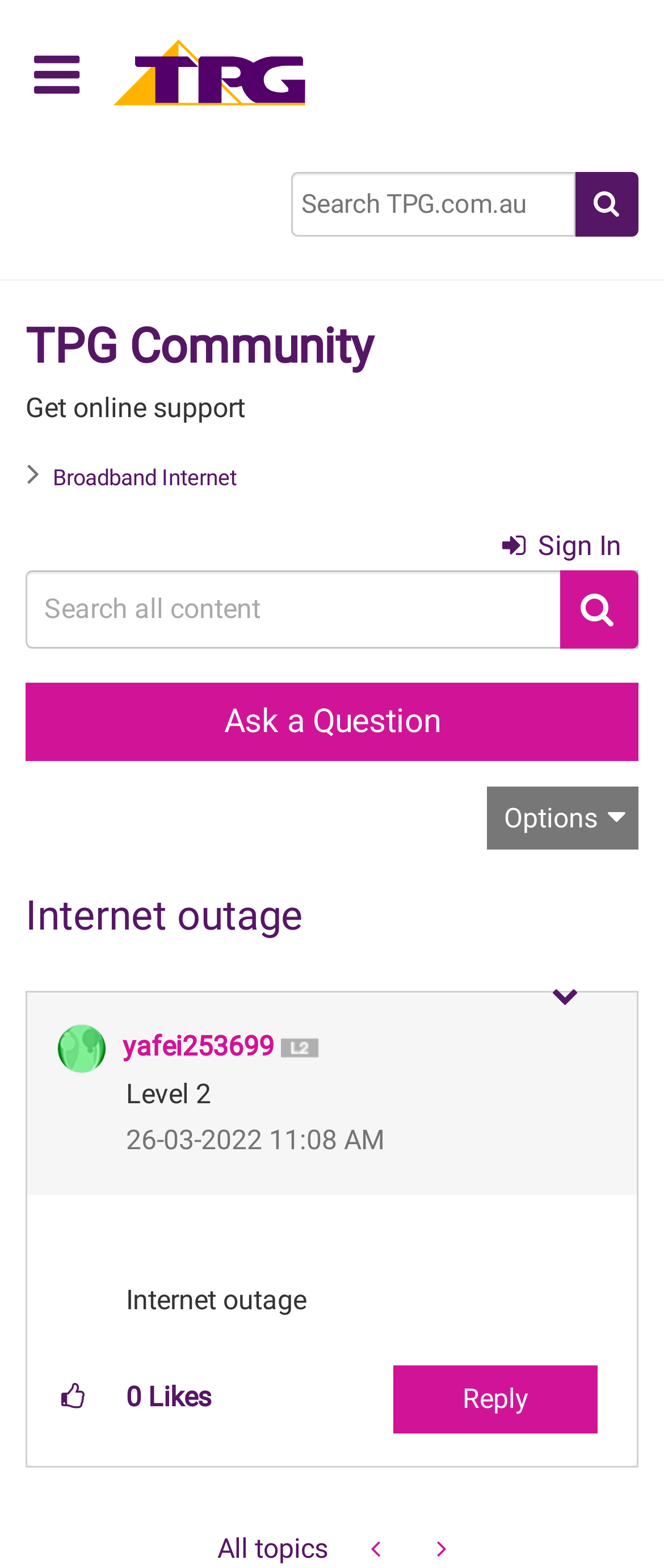Who posted on 26-03-2022?
Please provide a comprehensive answer based on the details in the screenshot.

I found the answer by looking at the image element with the text 'yafei253699' which is located near the 'Posted on' text, indicating that yafei253699 is the one who posted on 26-03-2022.